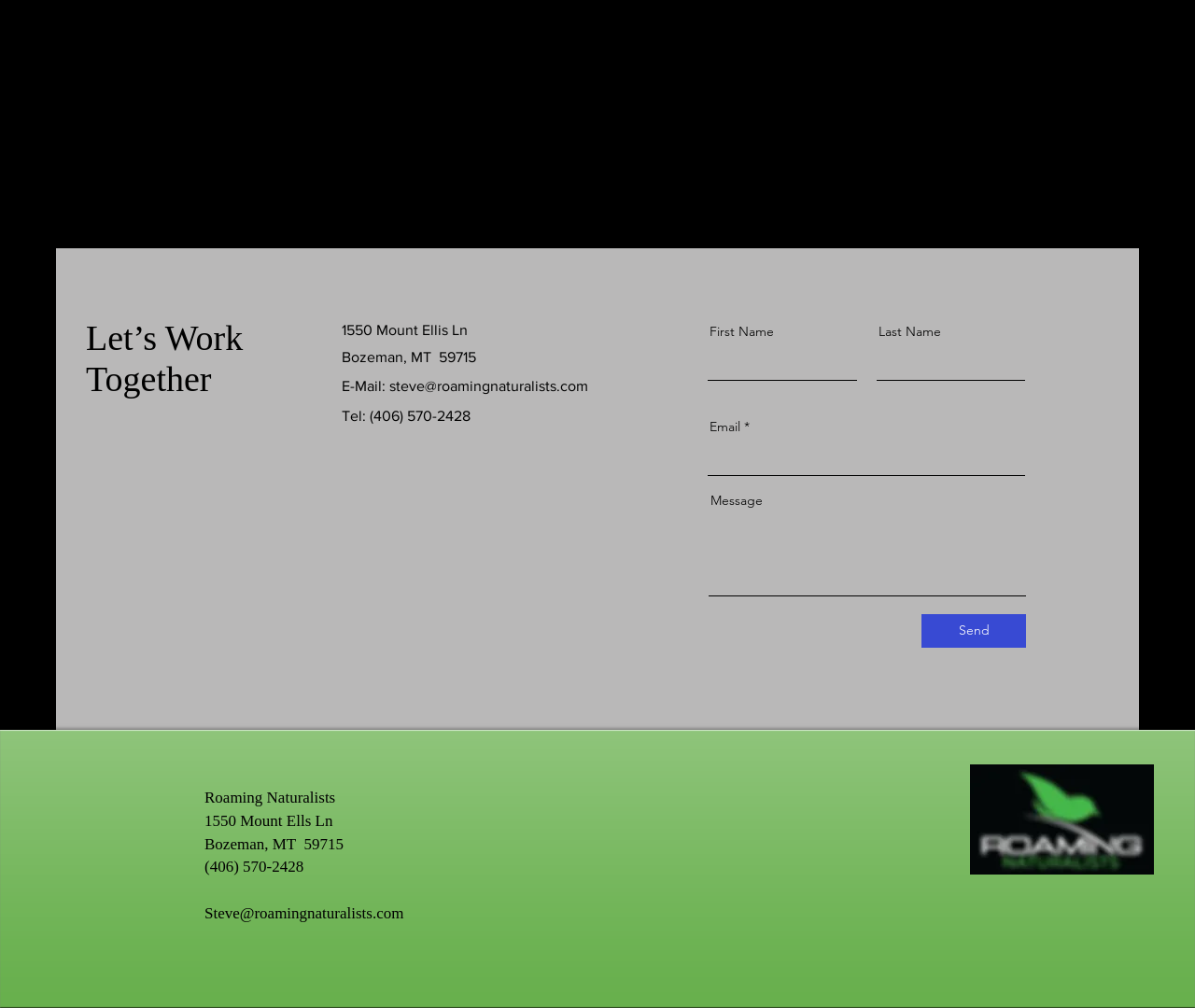Please provide the bounding box coordinates for the element that needs to be clicked to perform the instruction: "Click the Send button". The coordinates must consist of four float numbers between 0 and 1, formatted as [left, top, right, bottom].

[0.771, 0.609, 0.859, 0.643]